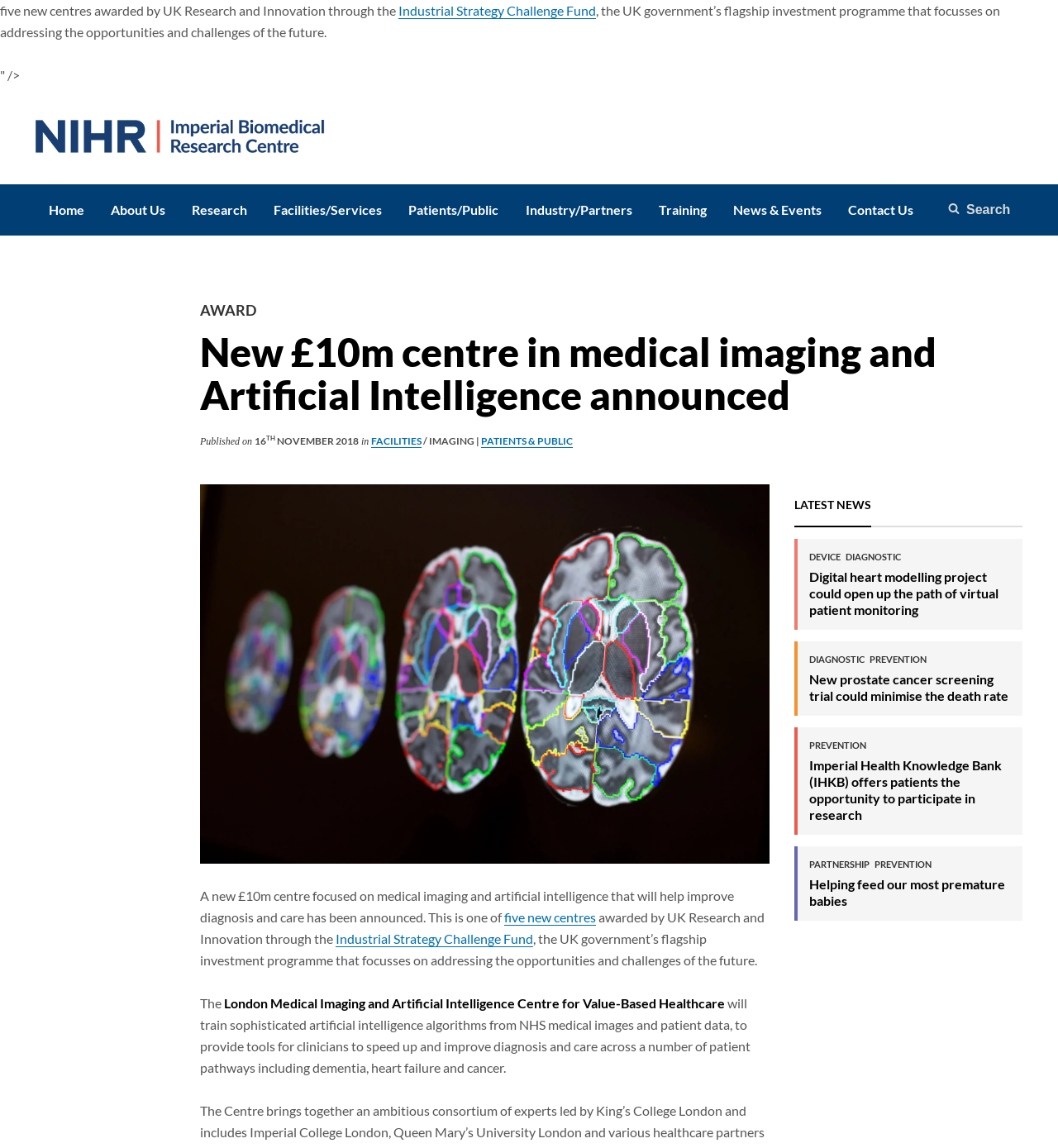Provide a one-word or short-phrase response to the question:
How many new centres are awarded by UK Research and Innovation?

five